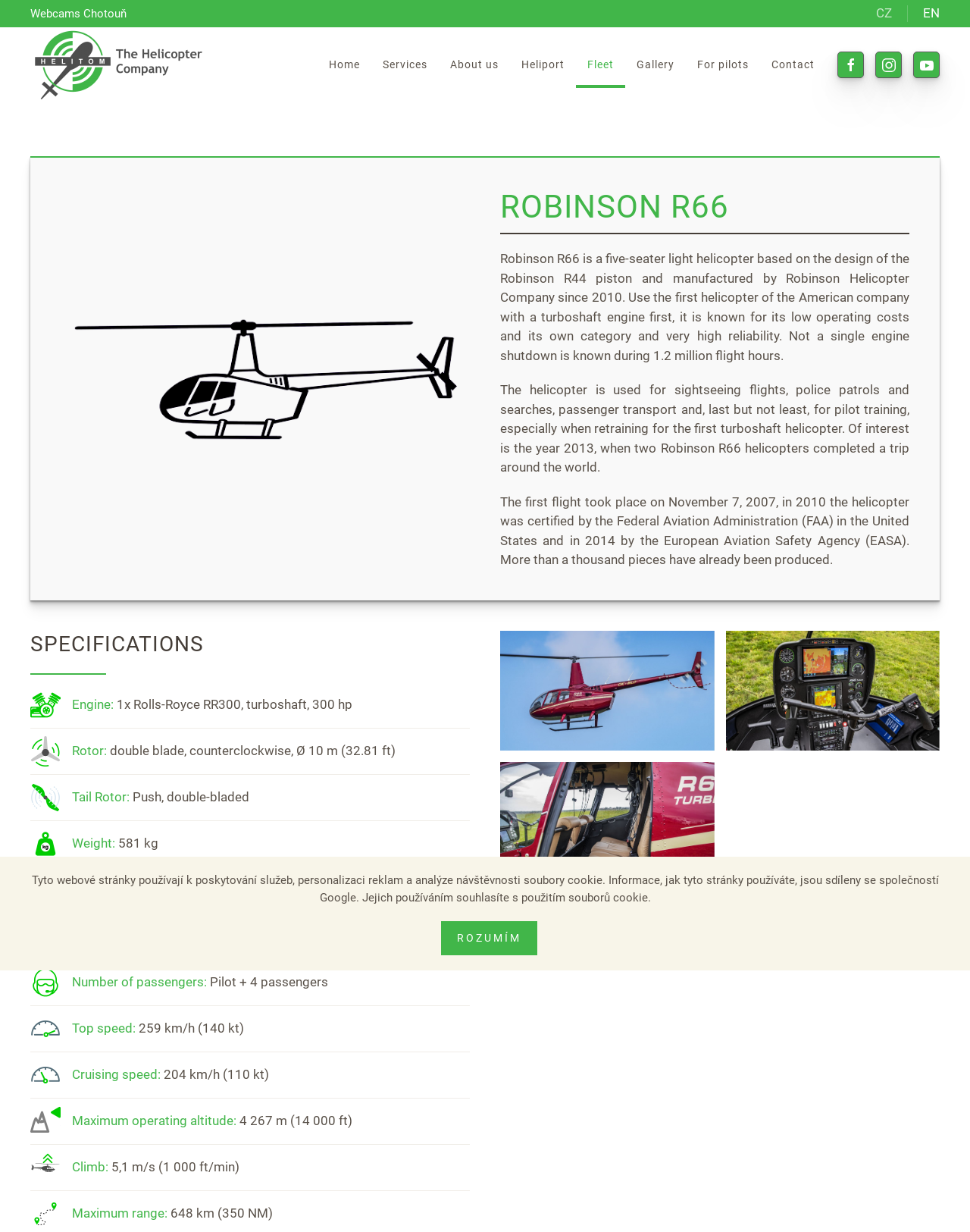How many passengers can the Robinson R66 helicopter carry?
Refer to the image and answer the question using a single word or phrase.

Pilot + 4 passengers